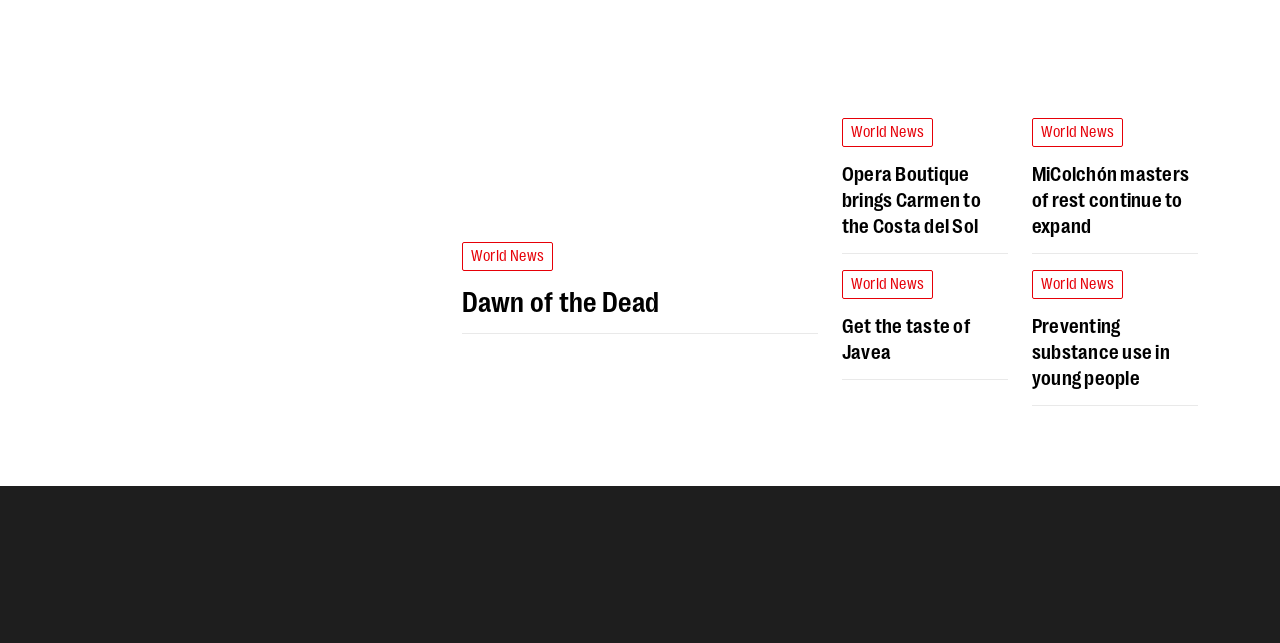Find the bounding box coordinates of the element to click in order to complete the given instruction: "Read about Dawn of the Dead."

[0.361, 0.441, 0.639, 0.494]